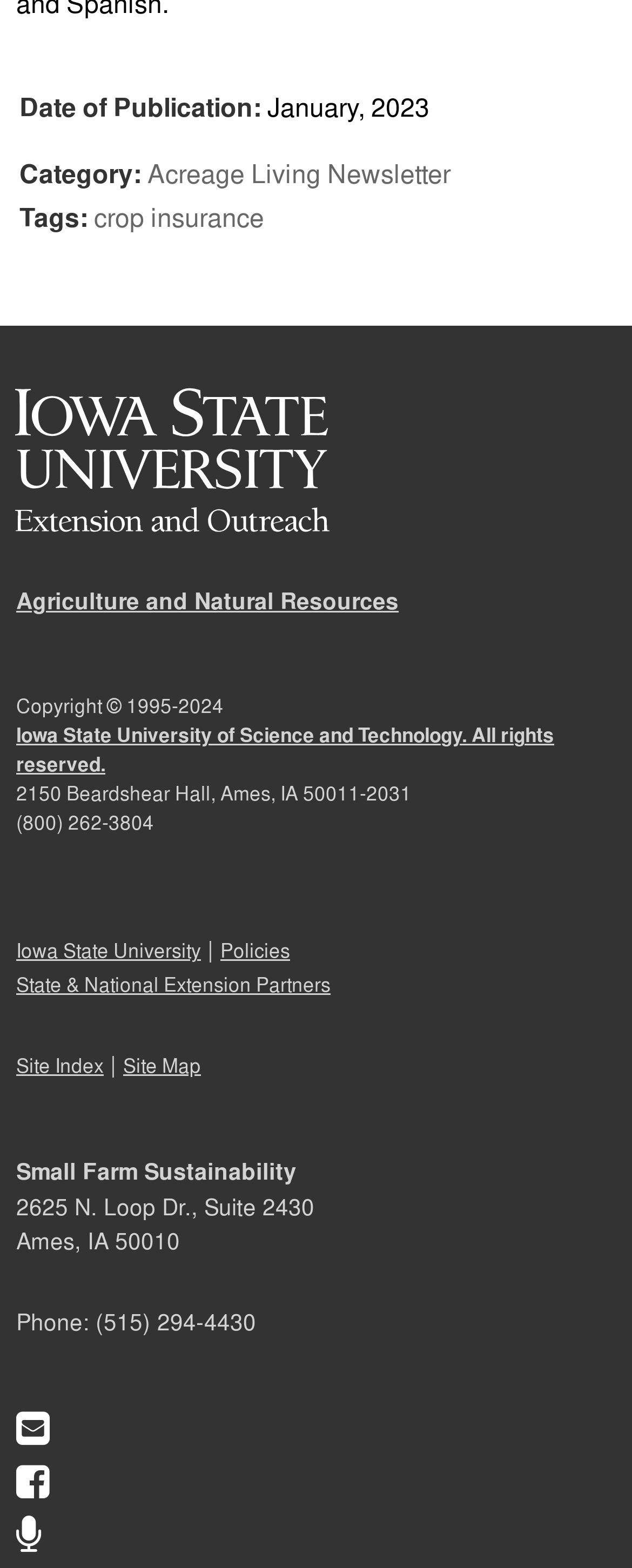What is the date of publication?
Please give a detailed and elaborate answer to the question based on the image.

The date of publication can be found at the top of the webpage, where it says 'Date of Publication: January, 2023'.